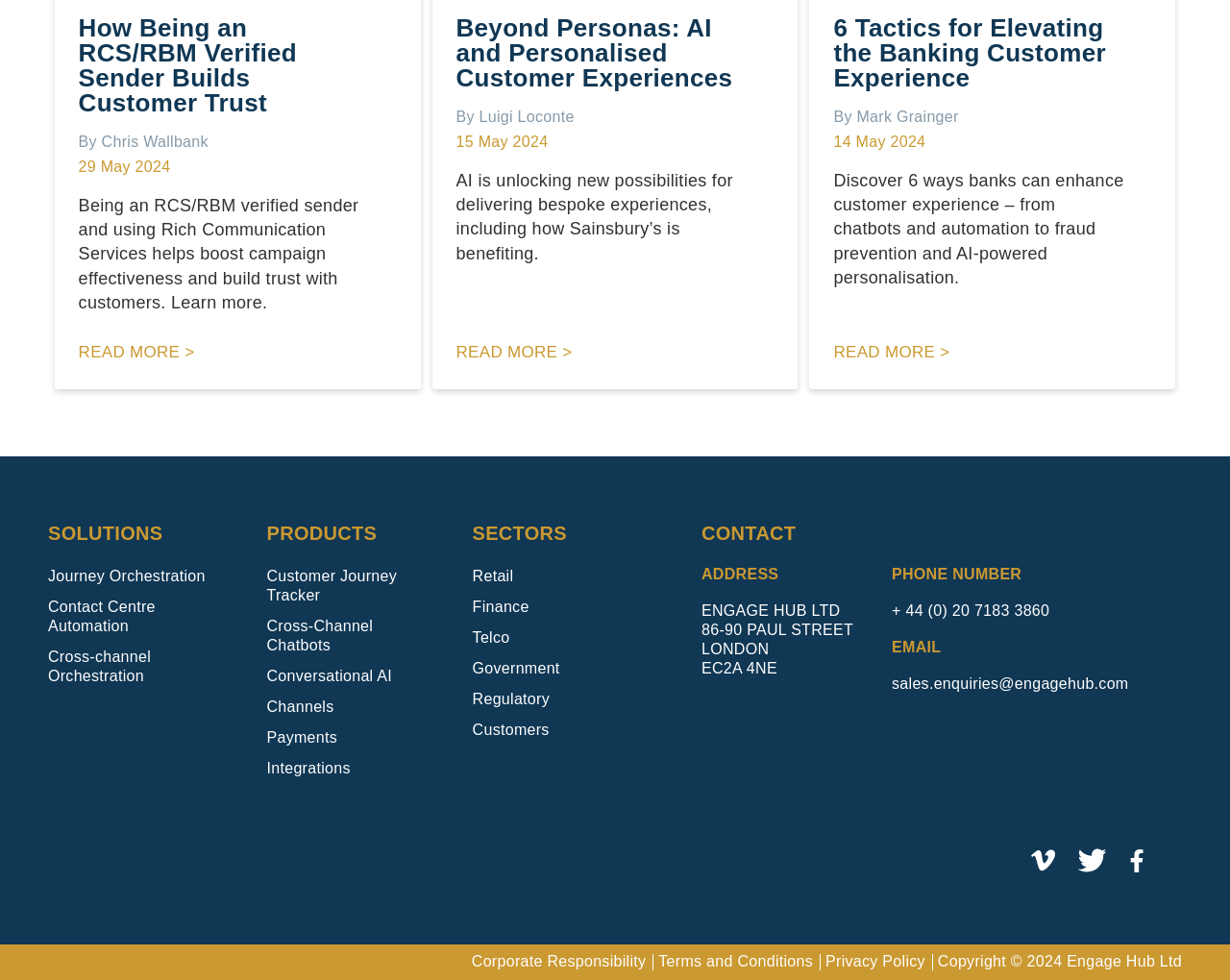Provide the bounding box coordinates of the HTML element this sentence describes: "Customer Journey Tracker".

[0.217, 0.578, 0.345, 0.618]